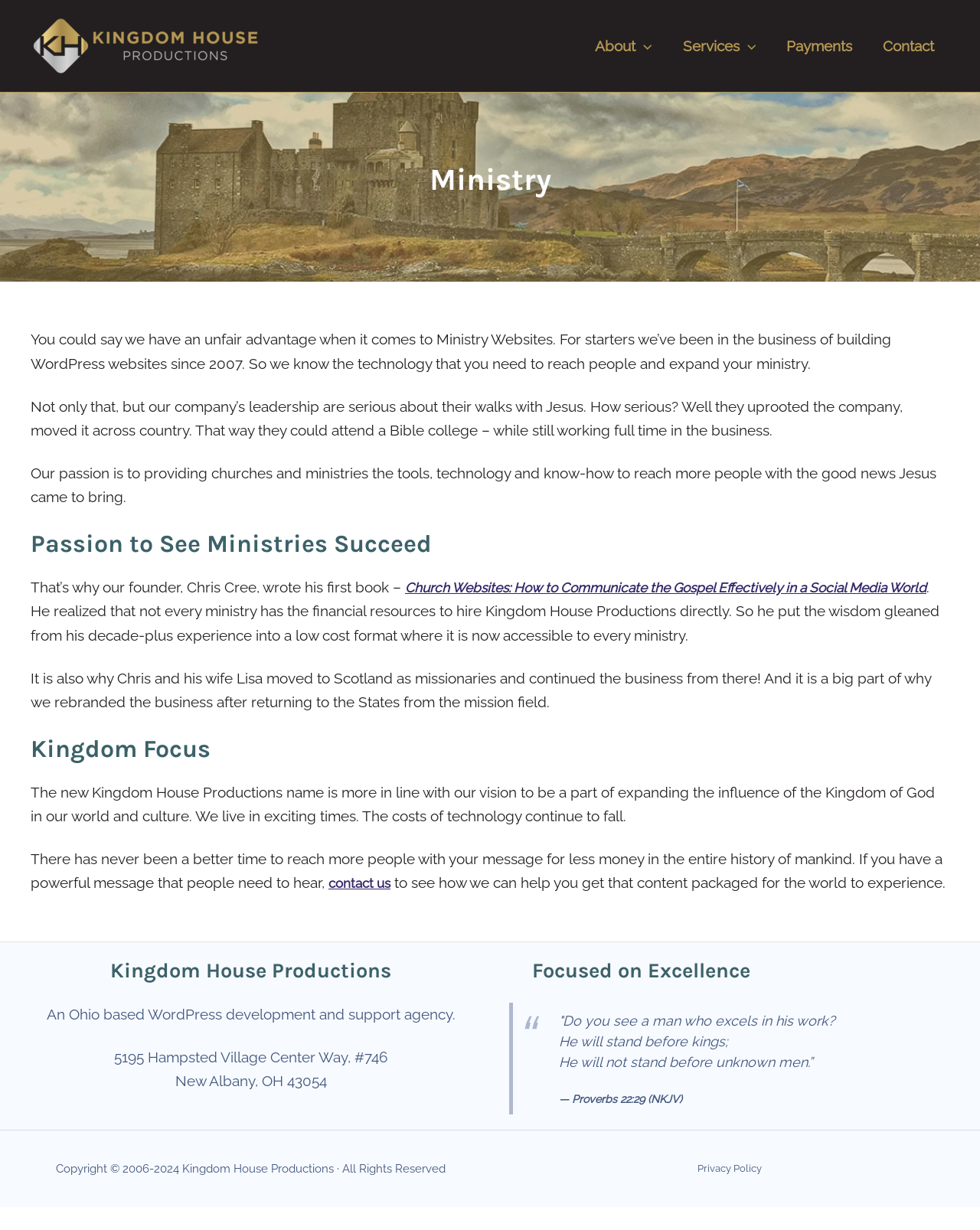Please provide a comprehensive answer to the question based on the screenshot: What is the Bible verse quoted in the footer section?

I found the answer in the footer section, which quotes a Bible verse as '“Do you see a man who excels in his work?” He will stand before kings; He will not stand before unknown men.” — Proverbs 22:29 (NKJV)'.